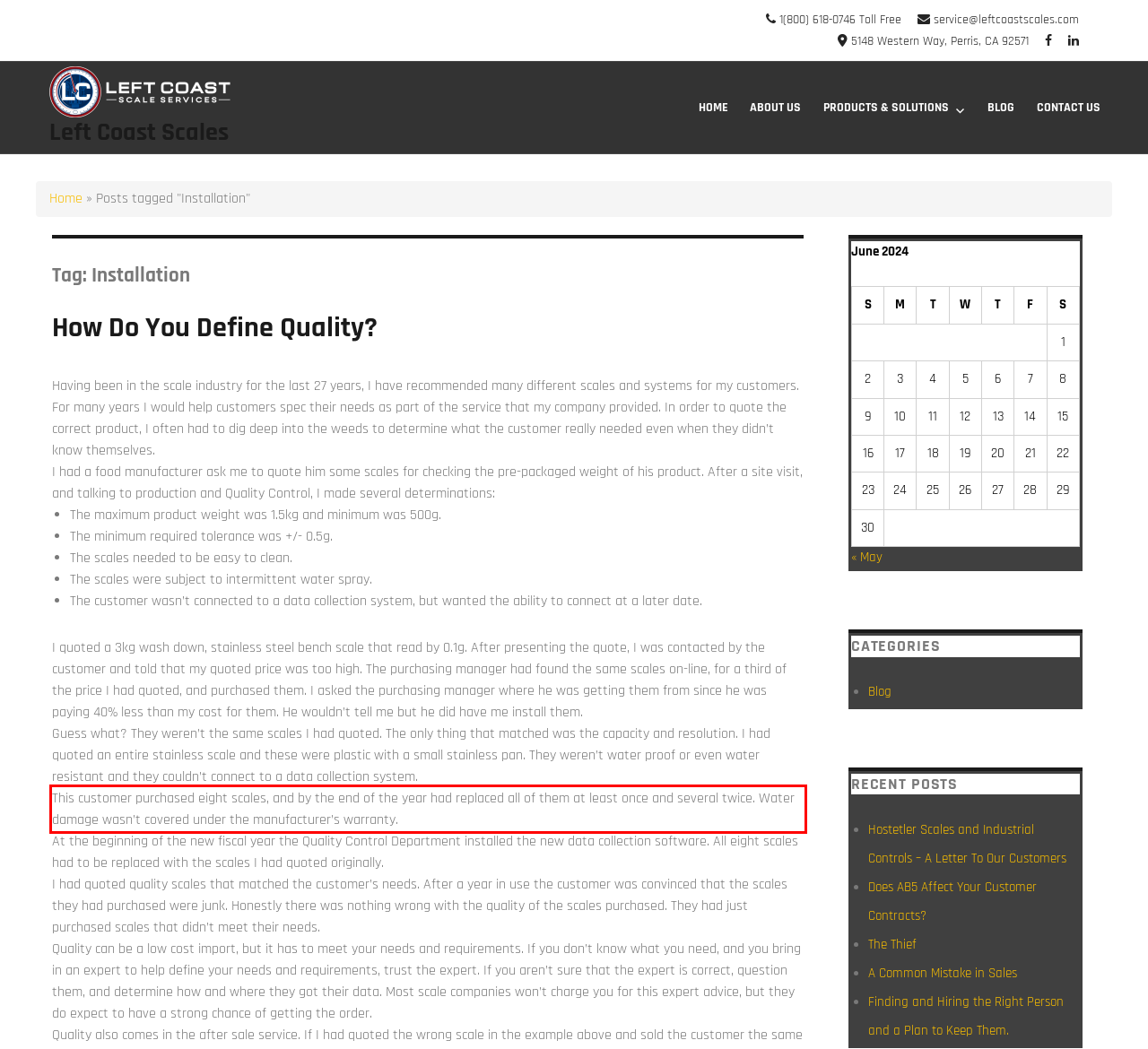Using the provided screenshot, read and generate the text content within the red-bordered area.

This customer purchased eight scales, and by the end of the year had replaced all of them at least once and several twice. Water damage wasn’t covered under the manufacturer’s warranty.